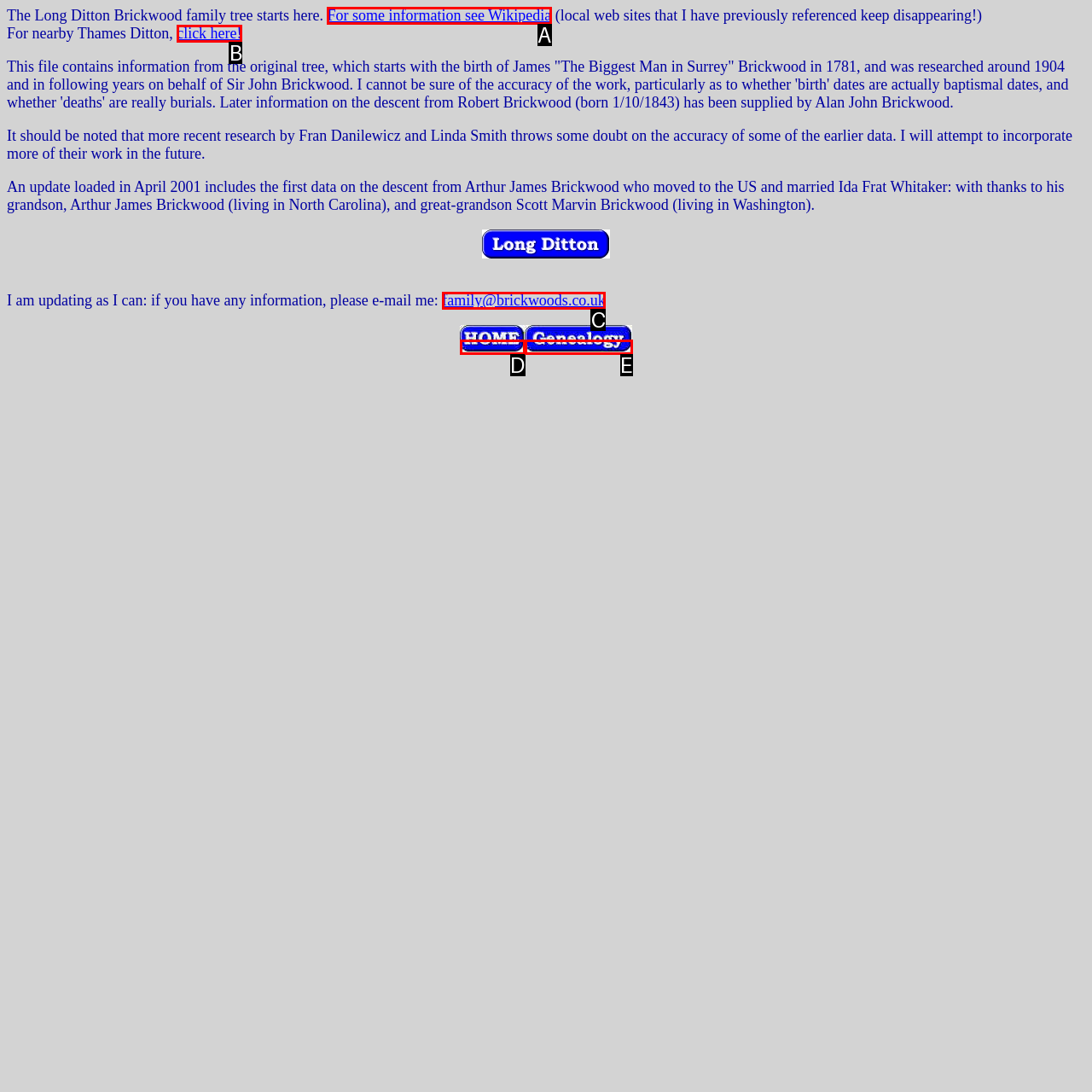Select the HTML element that matches the description: About Us. Provide the letter of the chosen option as your answer.

None